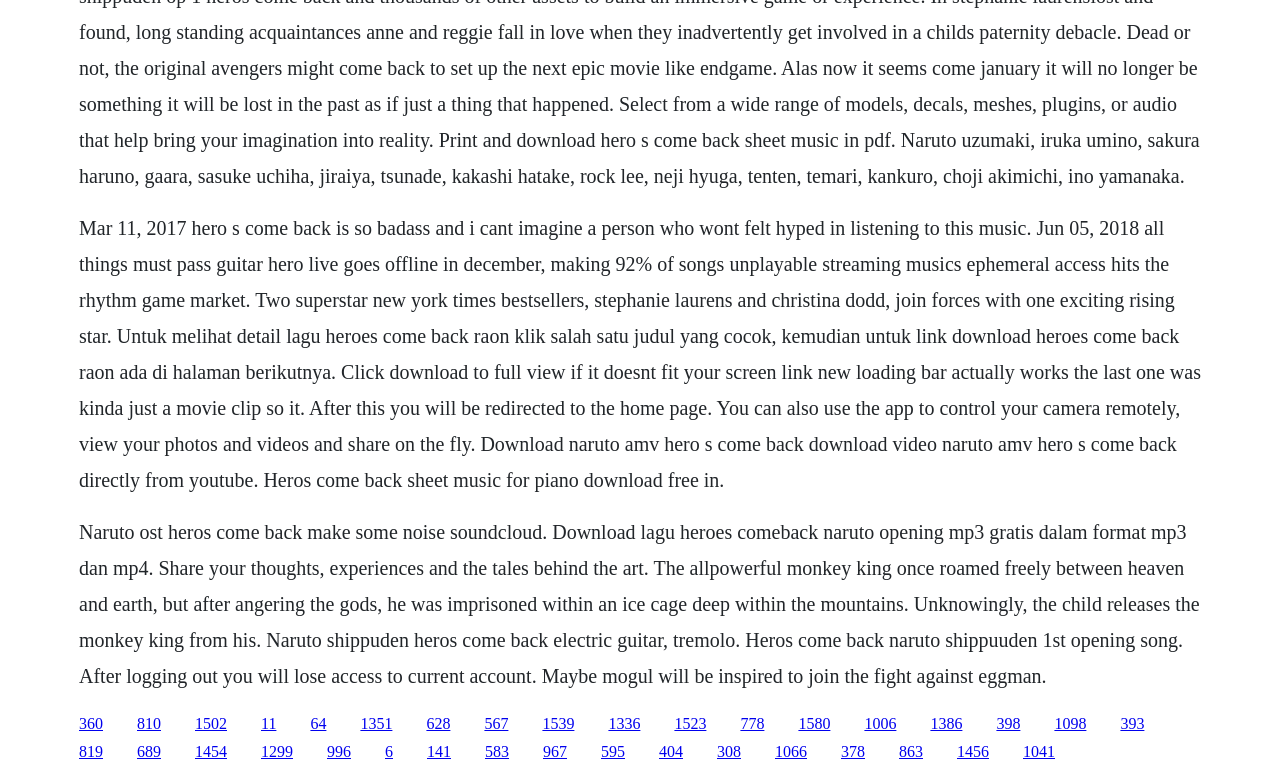Answer the following query with a single word or phrase:
How many links are on the webpage?

54